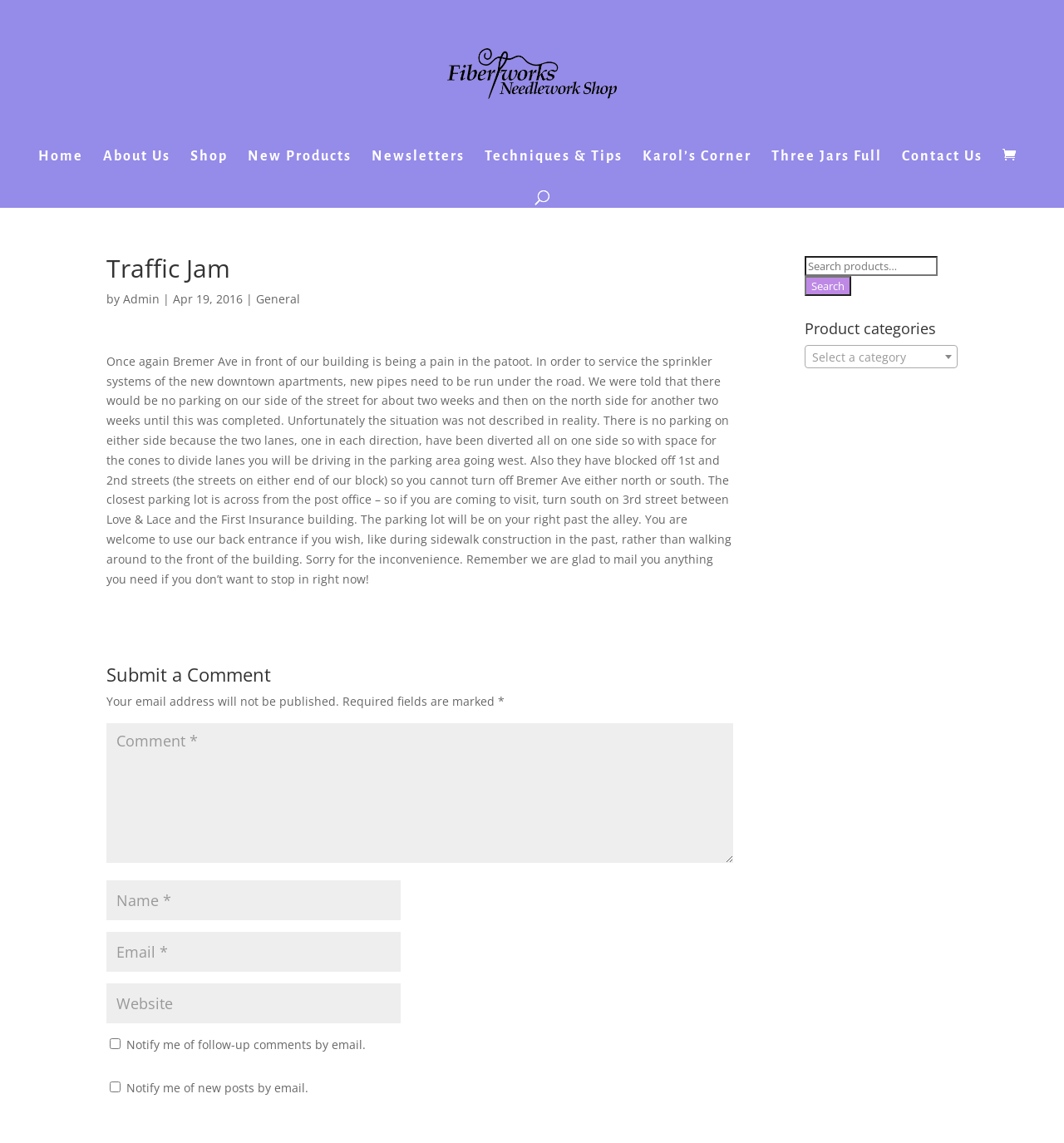Describe every aspect of the webpage in a detailed manner.

The webpage is about Fiberworks, a company that appears to be related to fiber arts or crafts. At the top of the page, there is a logo image of Fiberworks, accompanied by a link to the company's homepage. Below the logo, there is a navigation menu with links to various sections of the website, including Home, About Us, Shop, Newsletters, and more.

The main content of the page is a blog post titled "Traffic Jam" with a heading that indicates it was written by Admin on April 19, 2016. The post describes a traffic jam on Bremer Avenue in front of the Fiberworks building, caused by construction work to service the sprinkler systems of new downtown apartments. The post provides instructions on how to access the building during this time, including alternative parking options and the use of the back entrance.

Below the blog post, there is a section for submitting a comment, with fields for entering a name, email address, and comment. There are also checkboxes for opting to receive notifications of follow-up comments or new posts by email.

To the right of the blog post, there is a search bar with a label "Search for:" and a button to initiate the search. Below the search bar, there is a heading "Product categories" and a dropdown menu for selecting a category.

Overall, the webpage appears to be a blog or news section of the Fiberworks website, with a focus on providing information and updates to customers and visitors.